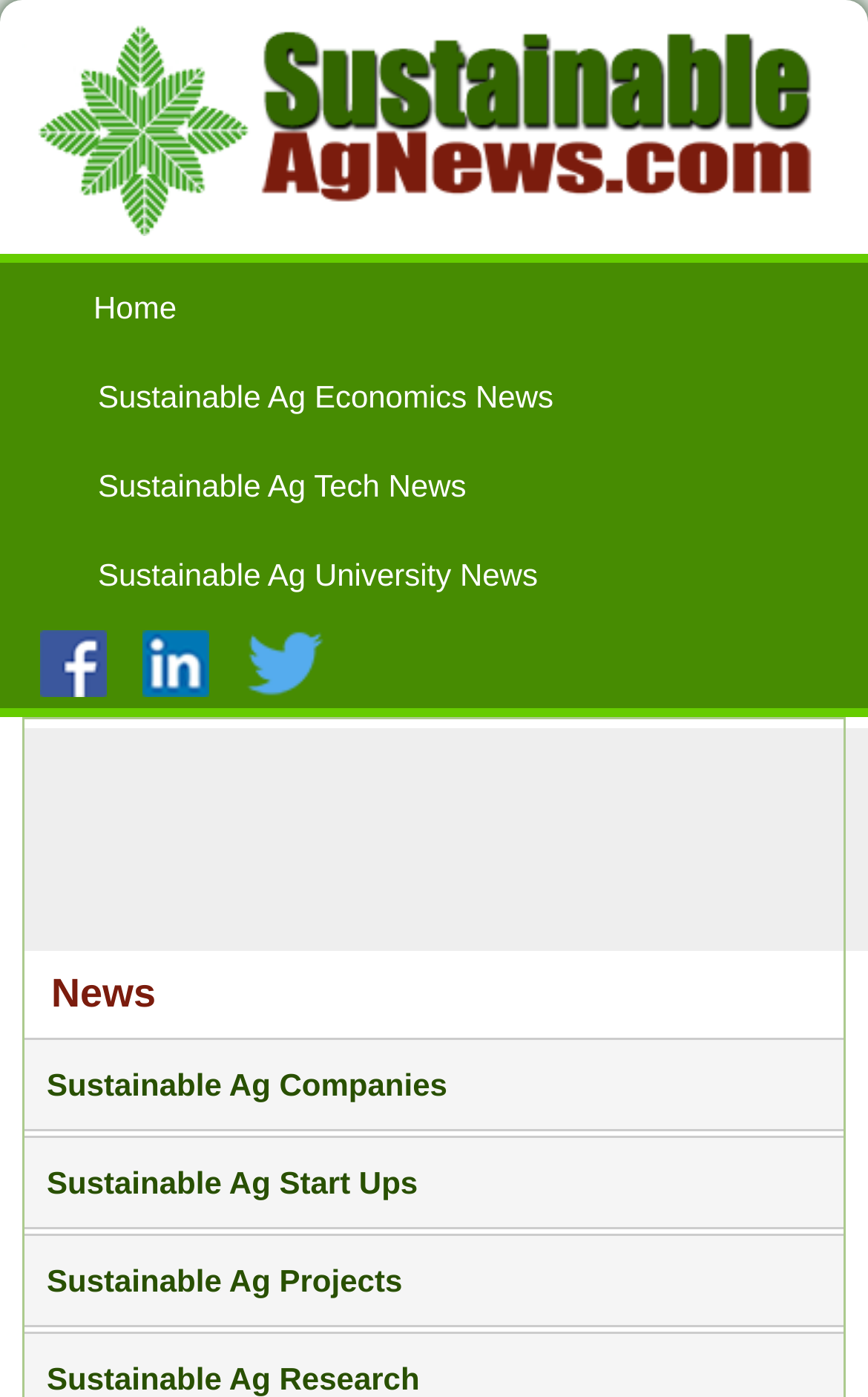Using the information from the screenshot, answer the following question thoroughly:
How many social media platforms are linked on this website?

The website has links to three social media platforms: Facebook, Twitter, and LinkedIn, each with its own icon and link.